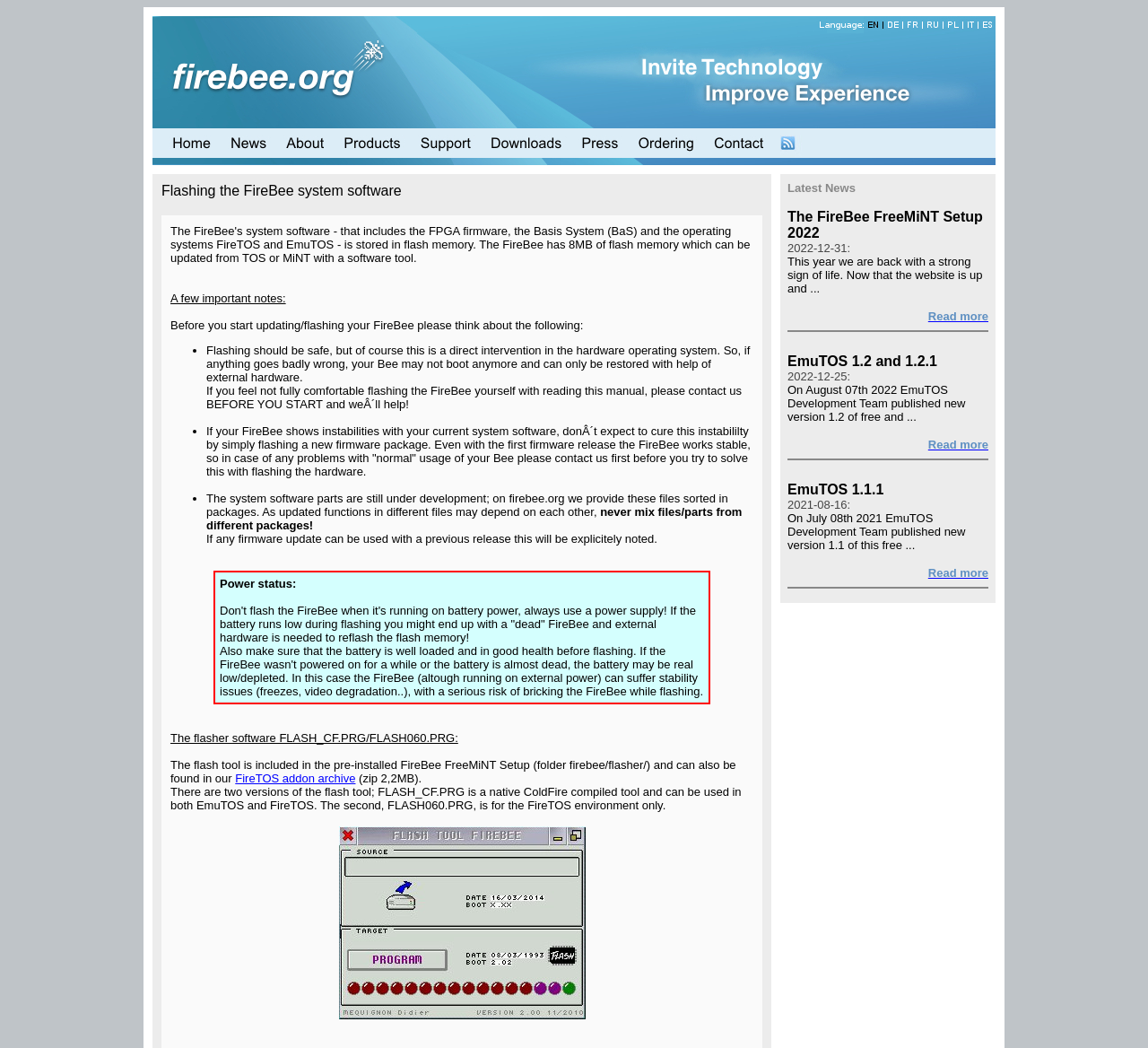Identify the bounding box coordinates of the region that should be clicked to execute the following instruction: "view the 'picture'".

[0.295, 0.789, 0.51, 0.973]